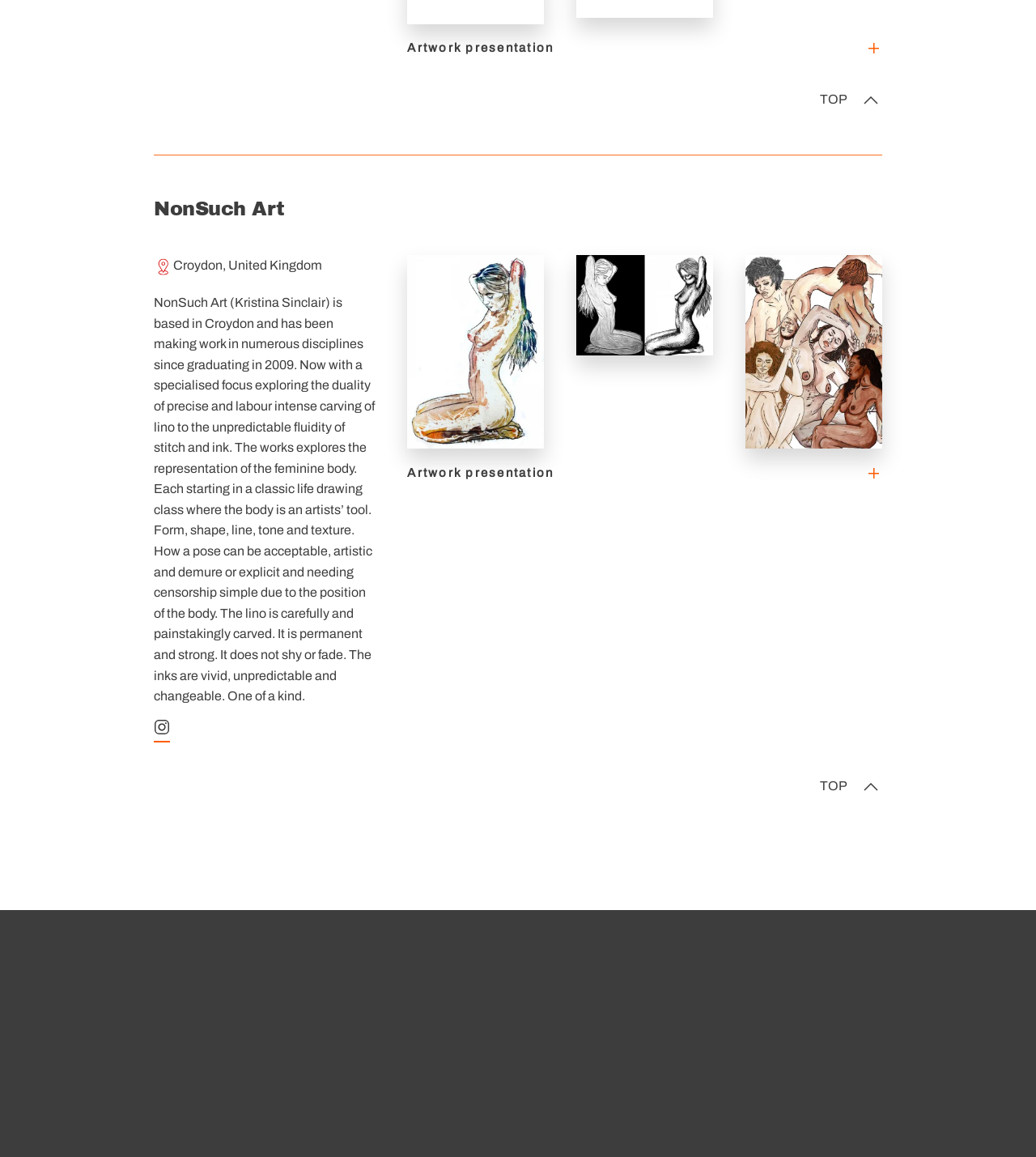Analyze the image and give a detailed response to the question:
What is the location of the artist?

The location of the artist can be found in the static text element 'Croydon, United Kingdom' which is located below the artist's name, providing information about the artist's base.